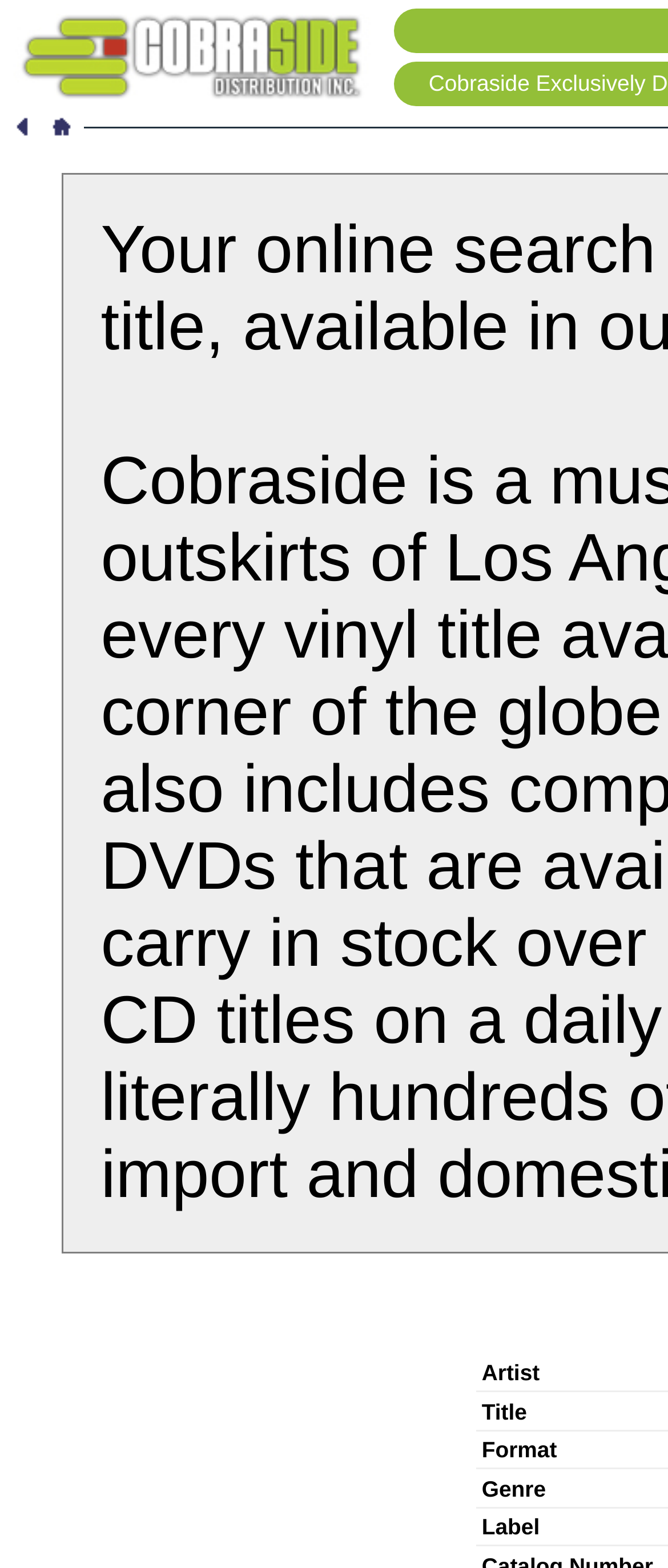Using the element description provided, determine the bounding box coordinates in the format (top-left x, top-left y, bottom-right x, bottom-right y). Ensure that all values are floating point numbers between 0 and 1. Element description: alt="H" title="Home"

[0.062, 0.081, 0.121, 0.097]